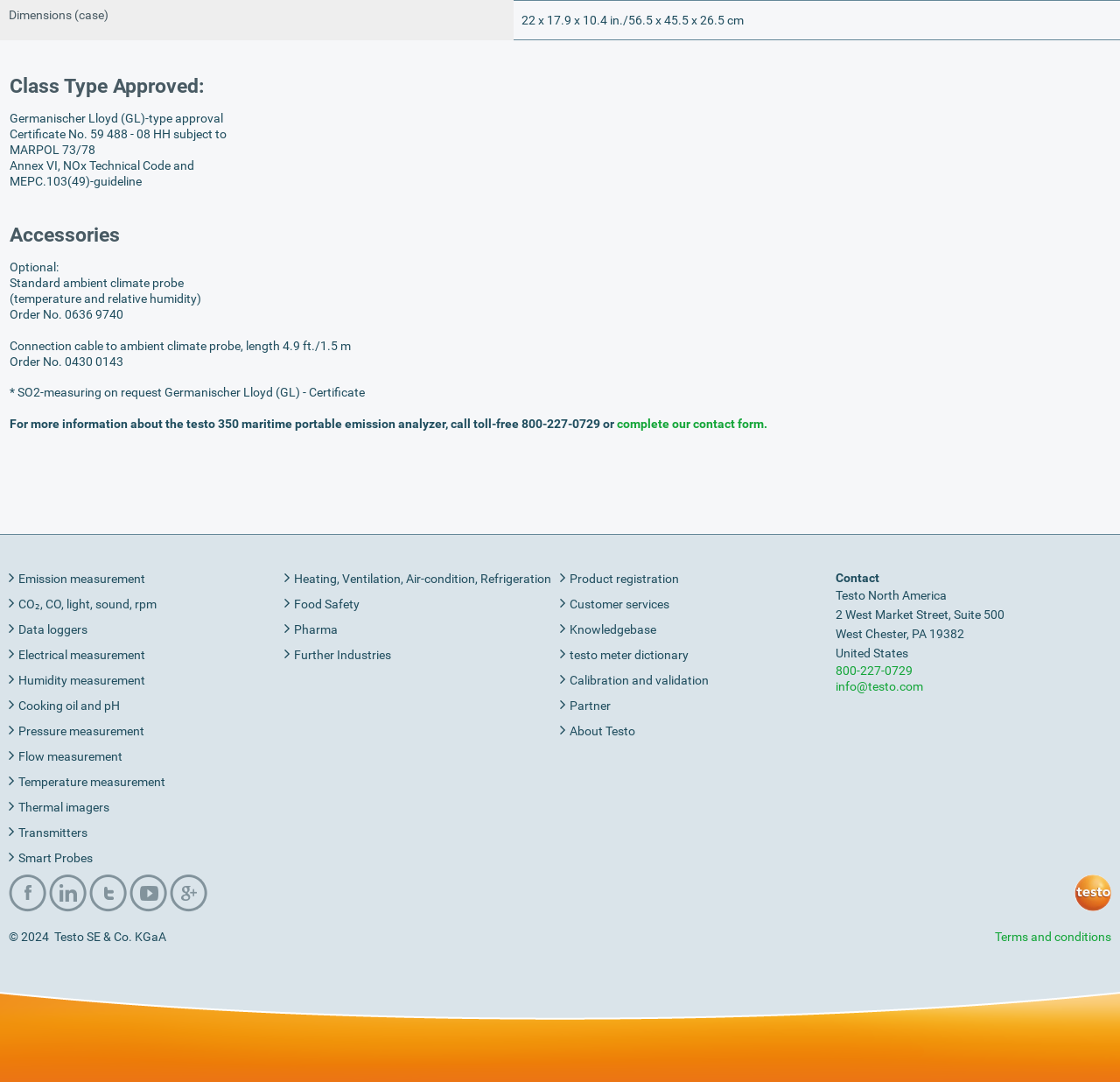Please find the bounding box coordinates of the element that must be clicked to perform the given instruction: "Email to info@testo.com". The coordinates should be four float numbers from 0 to 1, i.e., [left, top, right, bottom].

[0.008, 0.627, 0.992, 0.642]